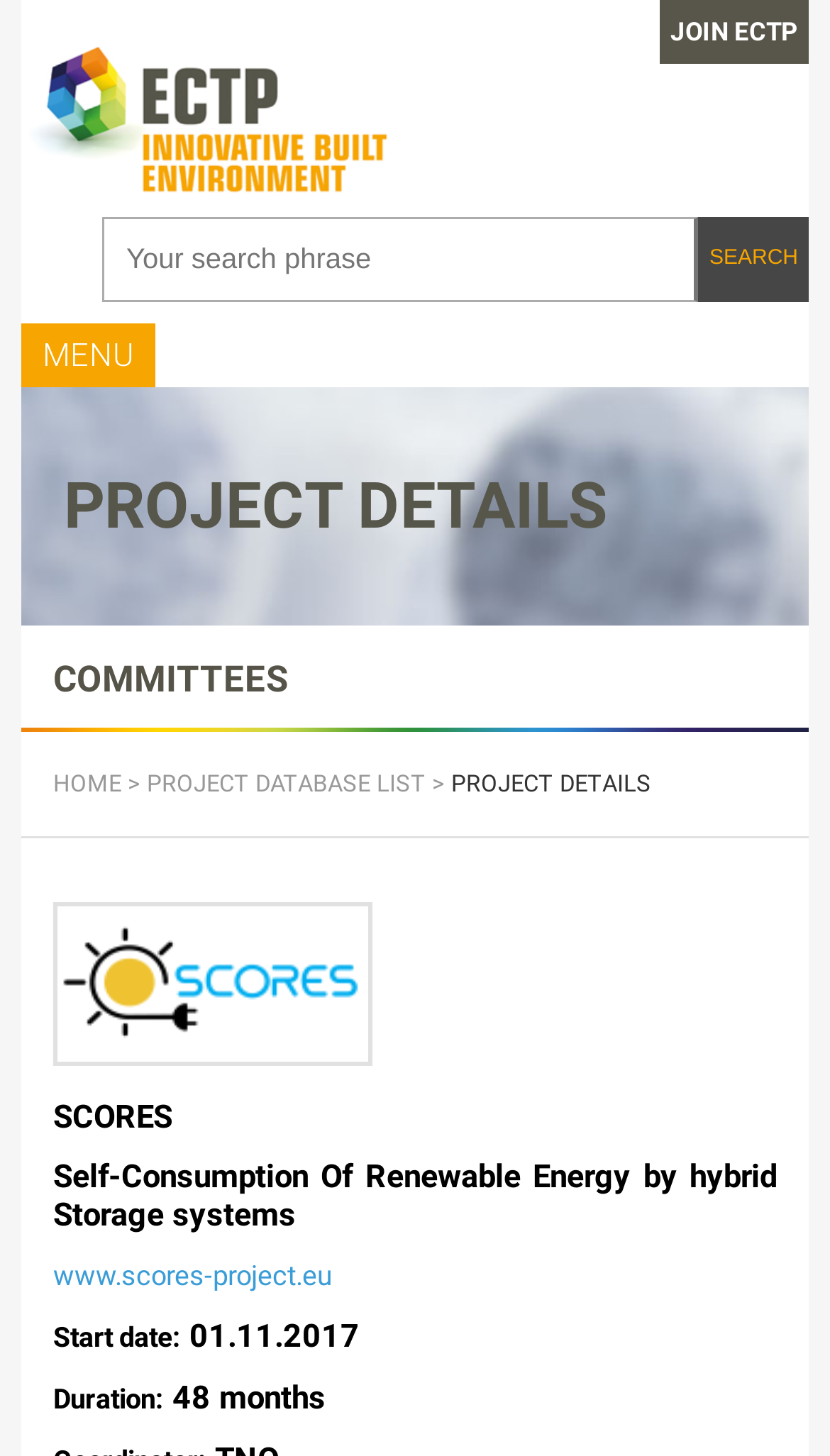Identify the bounding box coordinates for the element you need to click to achieve the following task: "Go to COMMITTEES page". Provide the bounding box coordinates as four float numbers between 0 and 1, in the form [left, top, right, bottom].

[0.064, 0.451, 0.346, 0.48]